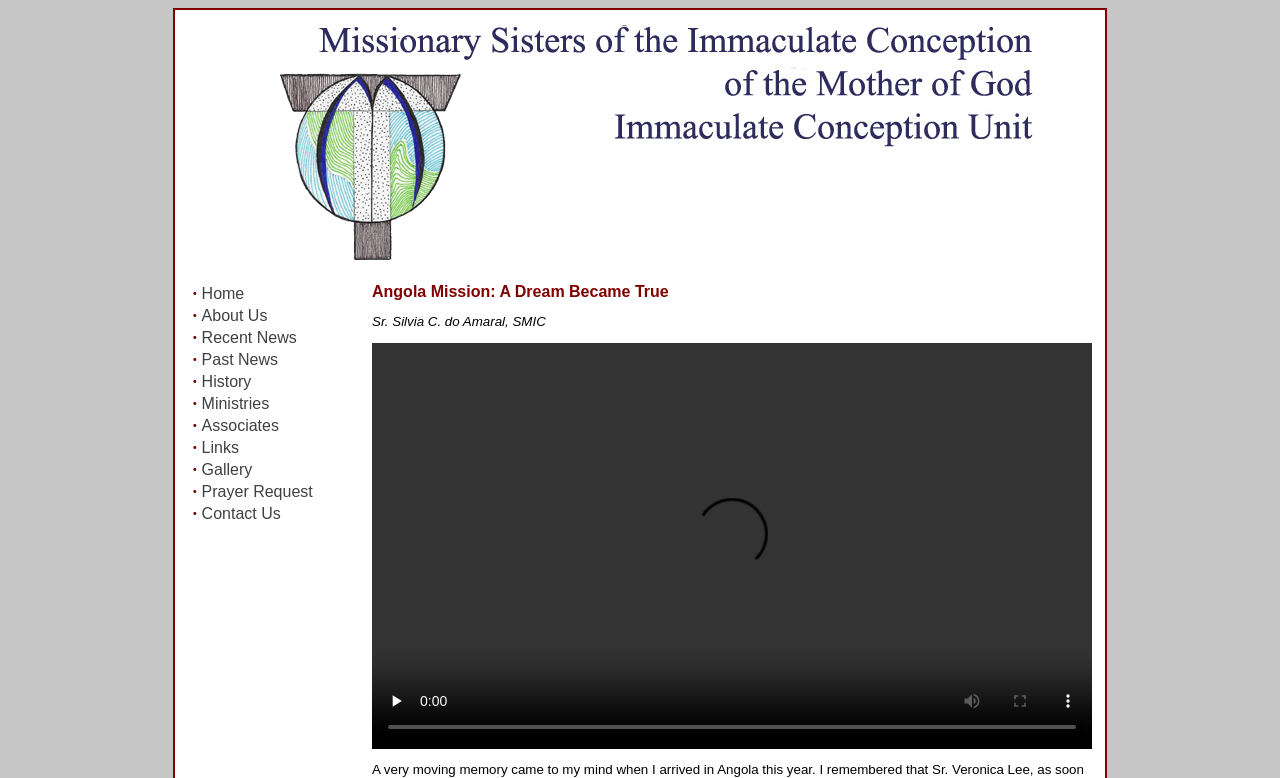Highlight the bounding box coordinates of the region I should click on to meet the following instruction: "View the Gallery".

[0.157, 0.593, 0.197, 0.614]